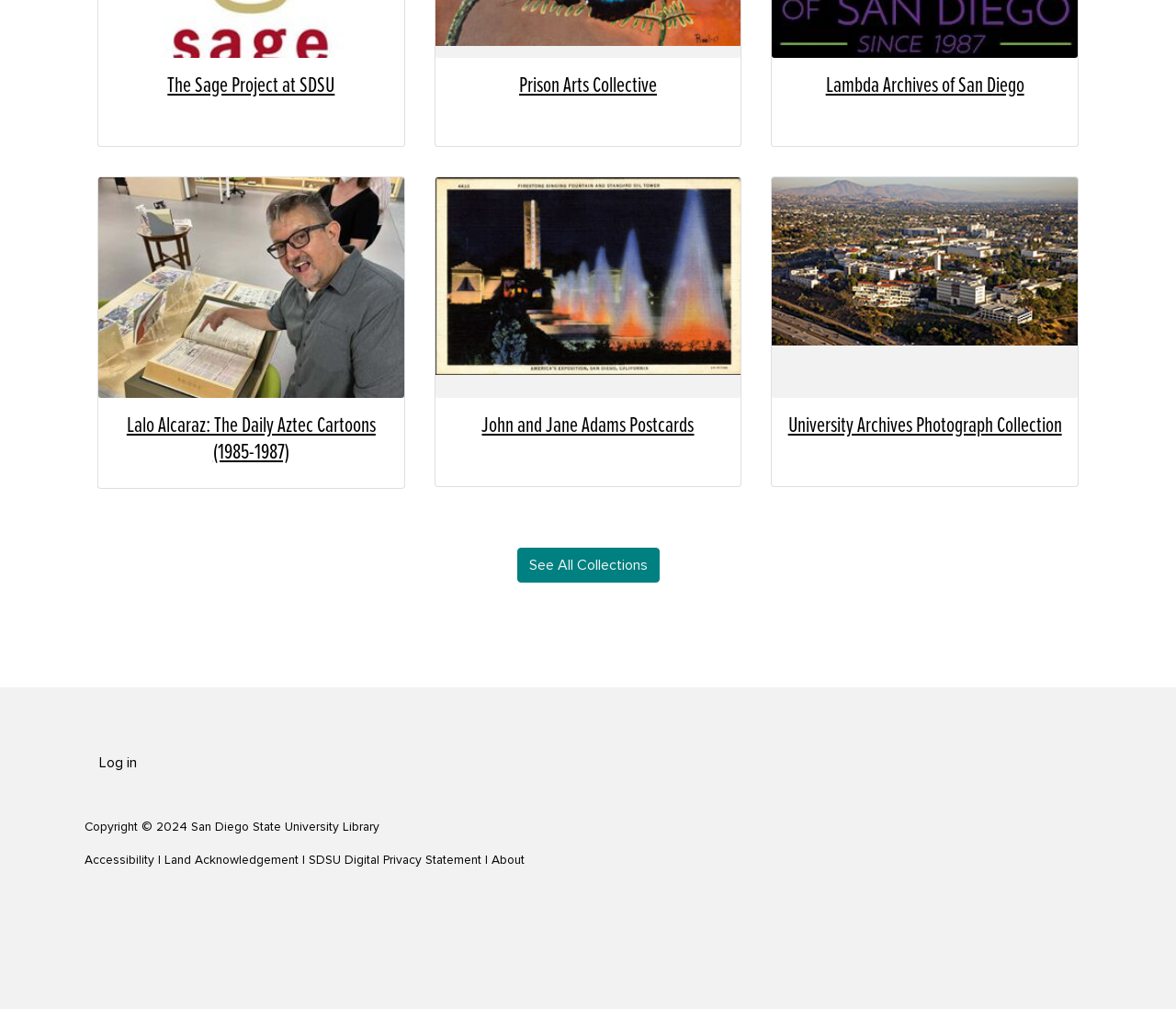What can be viewed in the SDSU Library's Special Collections & University Archives?
From the image, provide a succinct answer in one word or a short phrase.

Print versions of Lalo Alcaraz's cartoons